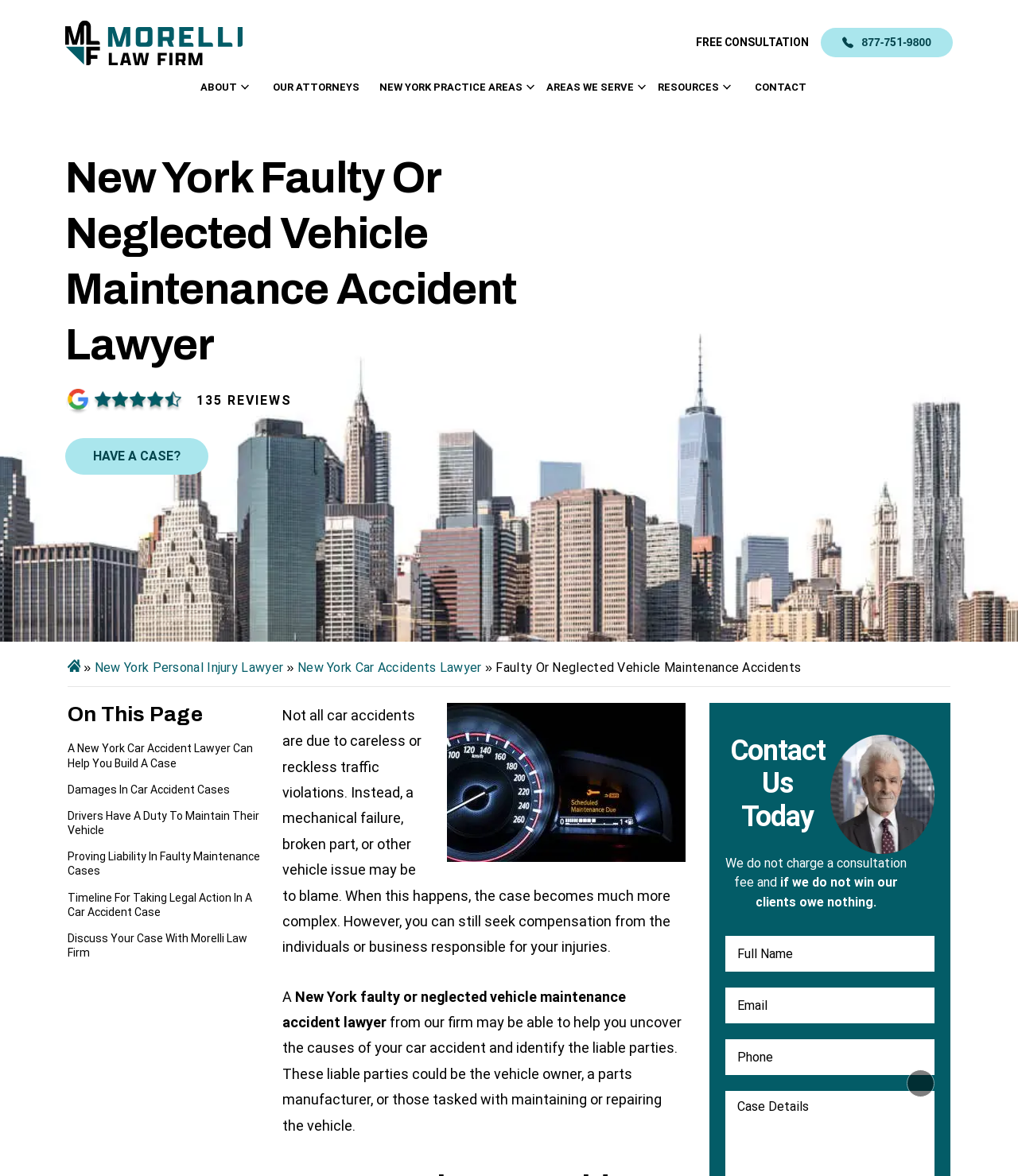Please identify the bounding box coordinates of the element on the webpage that should be clicked to follow this instruction: "Call the phone number". The bounding box coordinates should be given as four float numbers between 0 and 1, formatted as [left, top, right, bottom].

[0.807, 0.024, 0.936, 0.049]